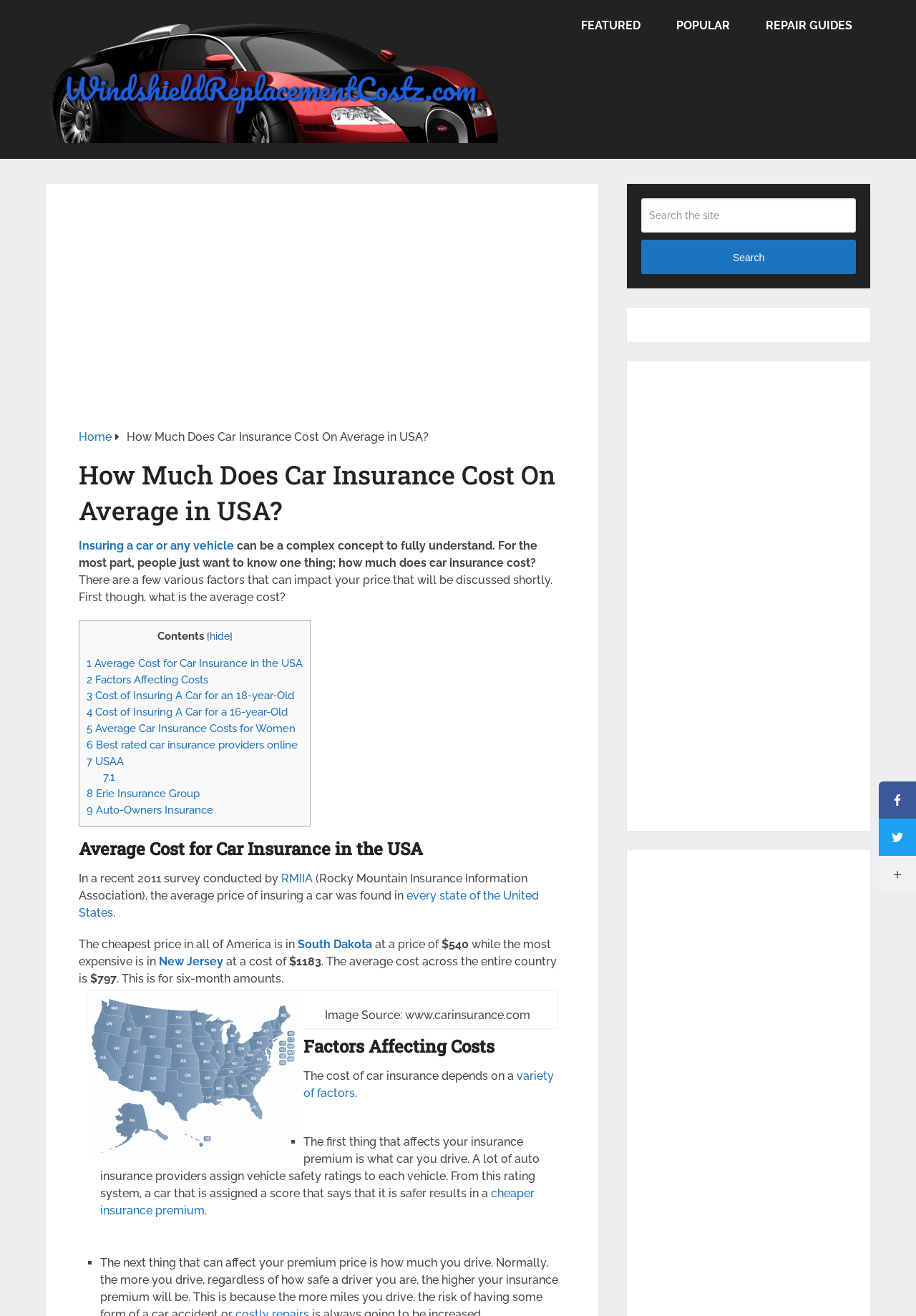Refer to the image and answer the question with as much detail as possible: What is the most expensive state for car insurance?

According to the article, the most expensive state for car insurance is New Jersey, with an average cost of $1183.